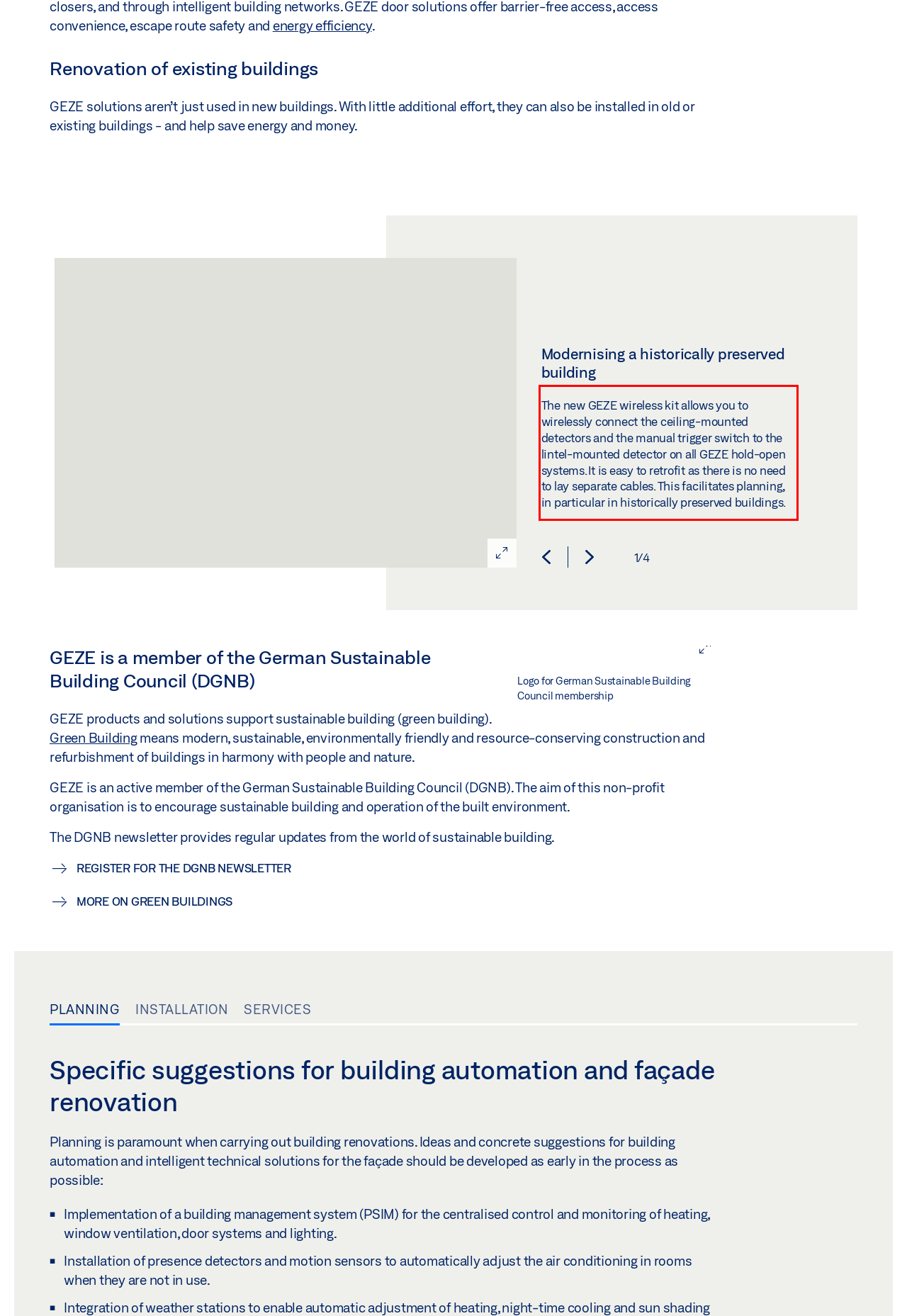Within the provided webpage screenshot, find the red rectangle bounding box and perform OCR to obtain the text content.

The new GEZE wireless kit allows you to wirelessly connect the ceiling-mounted detectors and the manual trigger switch to the lintel-mounted detector on all GEZE hold-open systems. It is easy to retrofit as there is no need to lay separate cables. This facilitates planning, in particular in historically preserved buildings.